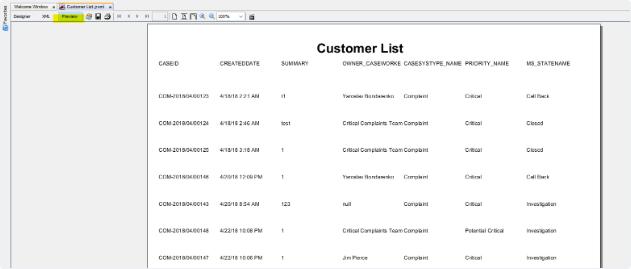What information is included in each row?
Using the visual information, respond with a single word or phrase.

Case details